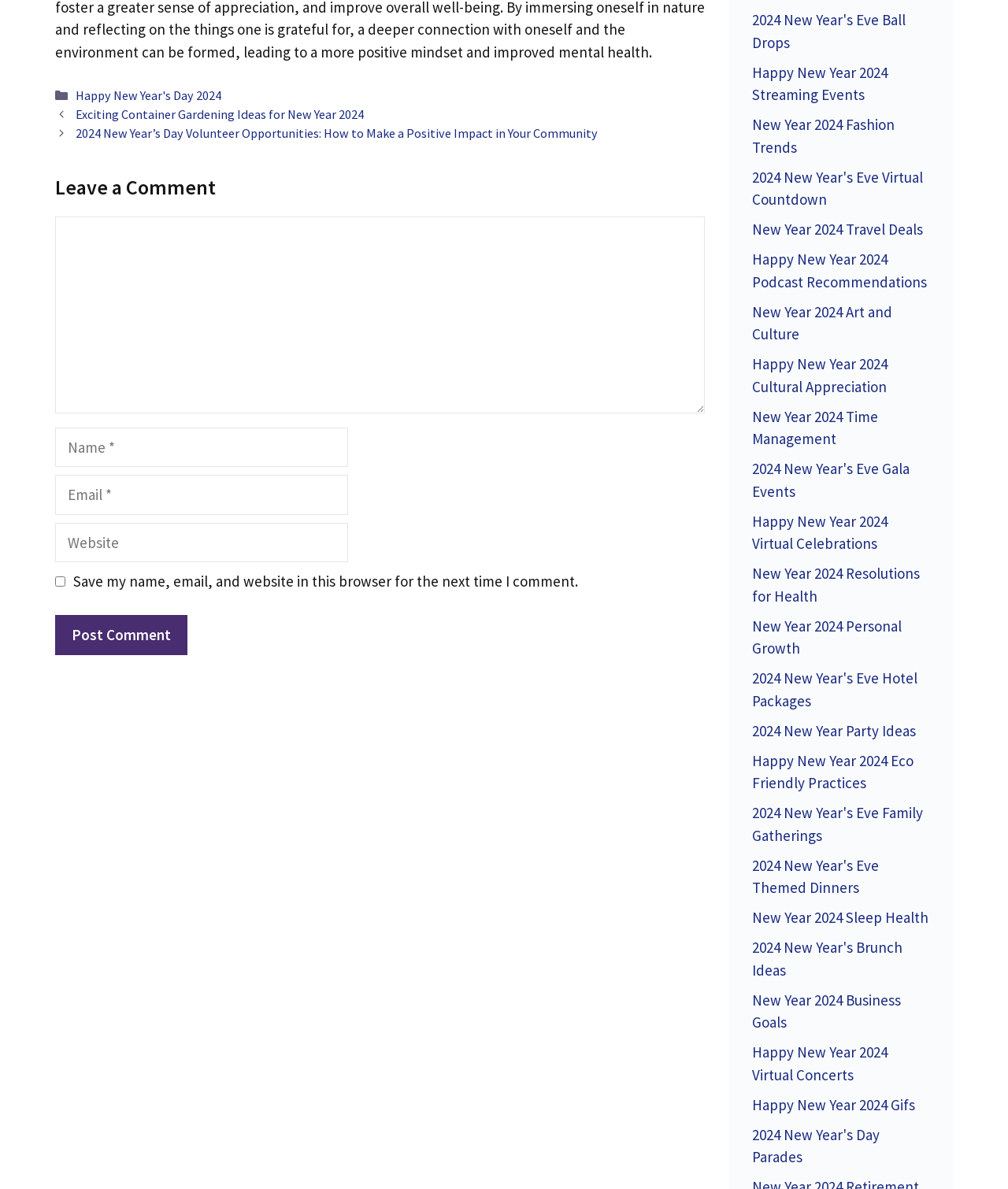What is the option to save user information for future comments? Based on the image, give a response in one word or a short phrase.

Save my name, email, and website